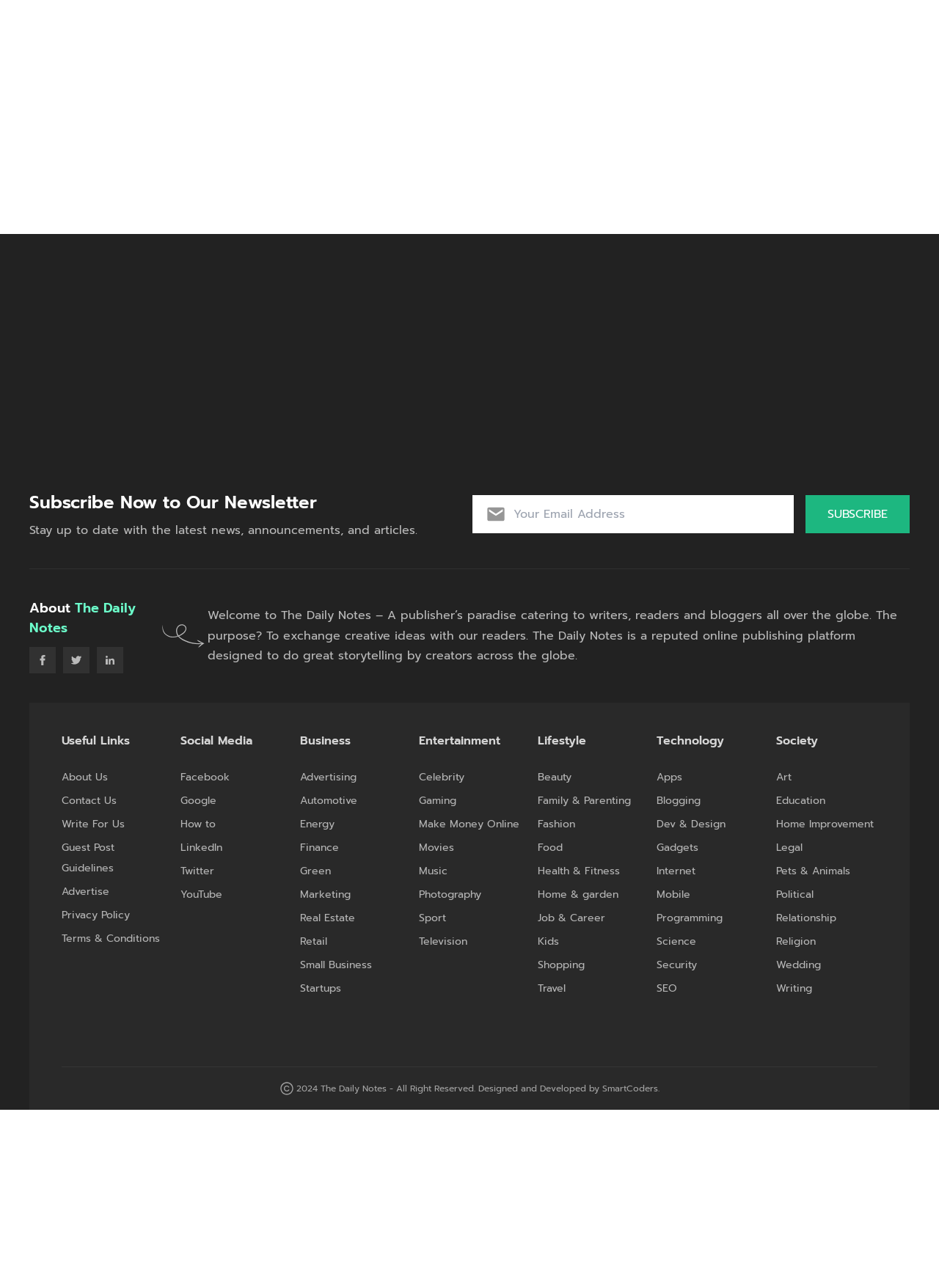Determine the bounding box coordinates of the region I should click to achieve the following instruction: "Follow The Daily Notes on Facebook". Ensure the bounding box coordinates are four float numbers between 0 and 1, i.e., [left, top, right, bottom].

[0.192, 0.596, 0.245, 0.612]